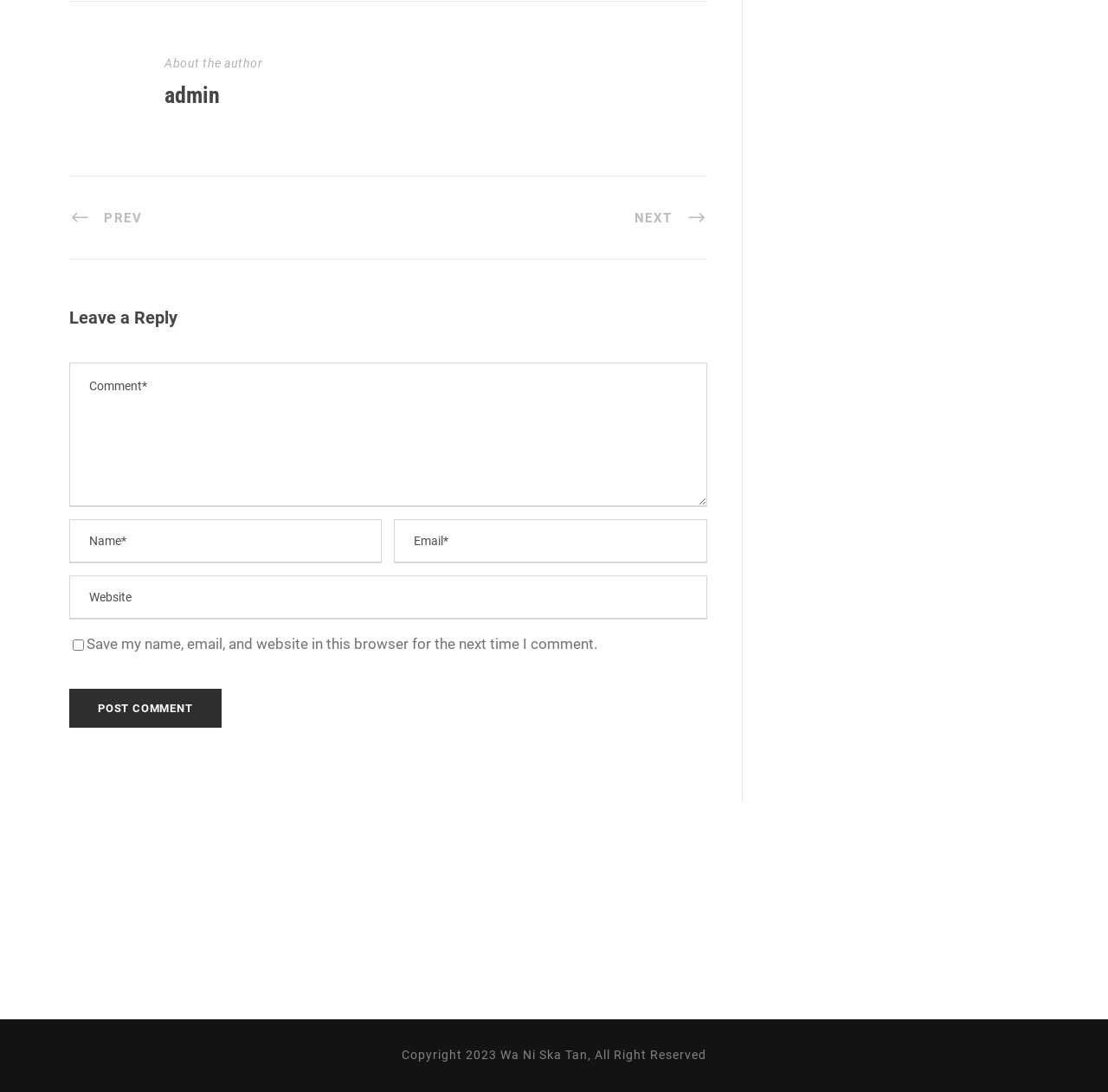Please identify the bounding box coordinates of where to click in order to follow the instruction: "Click the Post Comment button".

[0.062, 0.631, 0.2, 0.667]